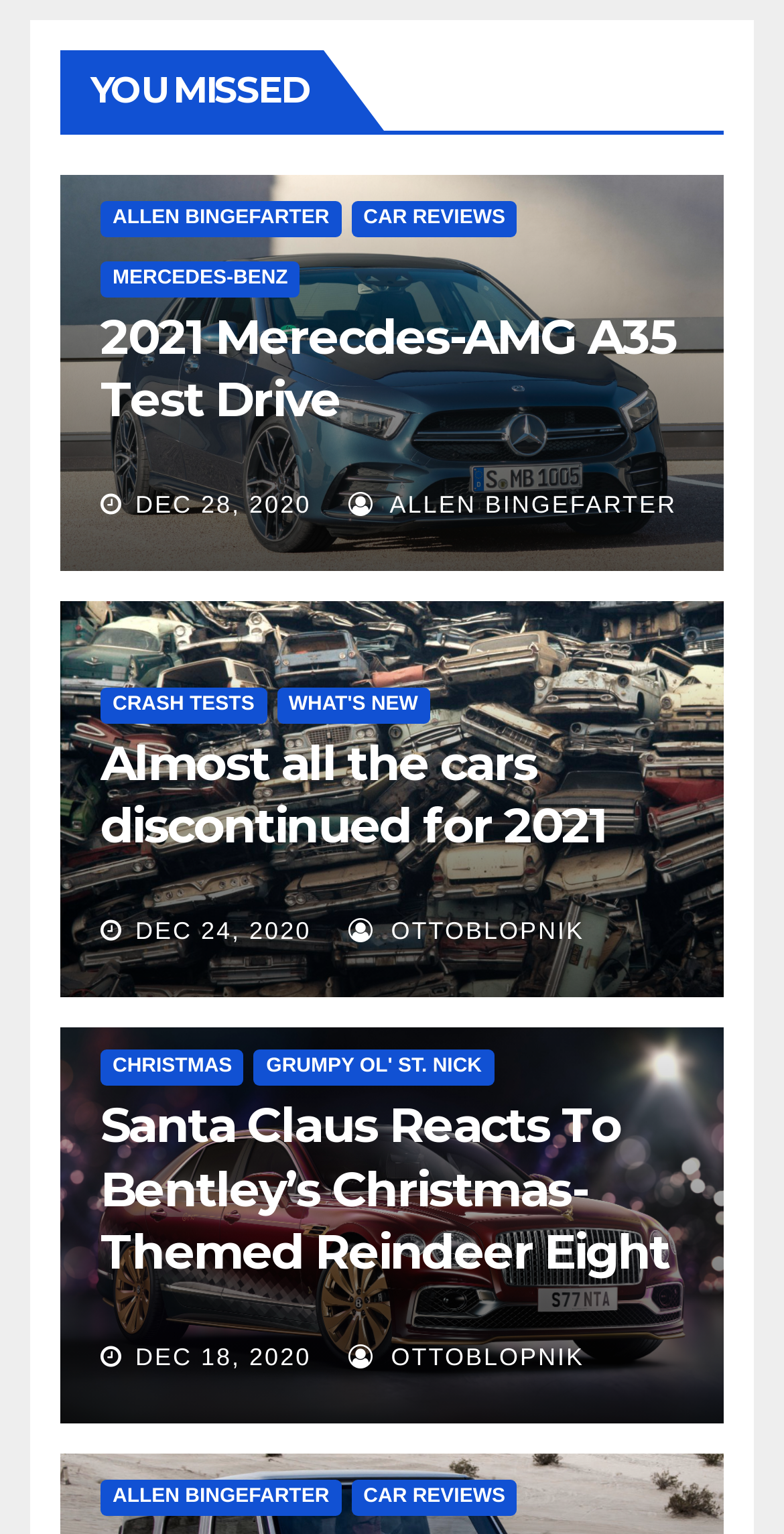Could you specify the bounding box coordinates for the clickable section to complete the following instruction: "Contact Us"?

None